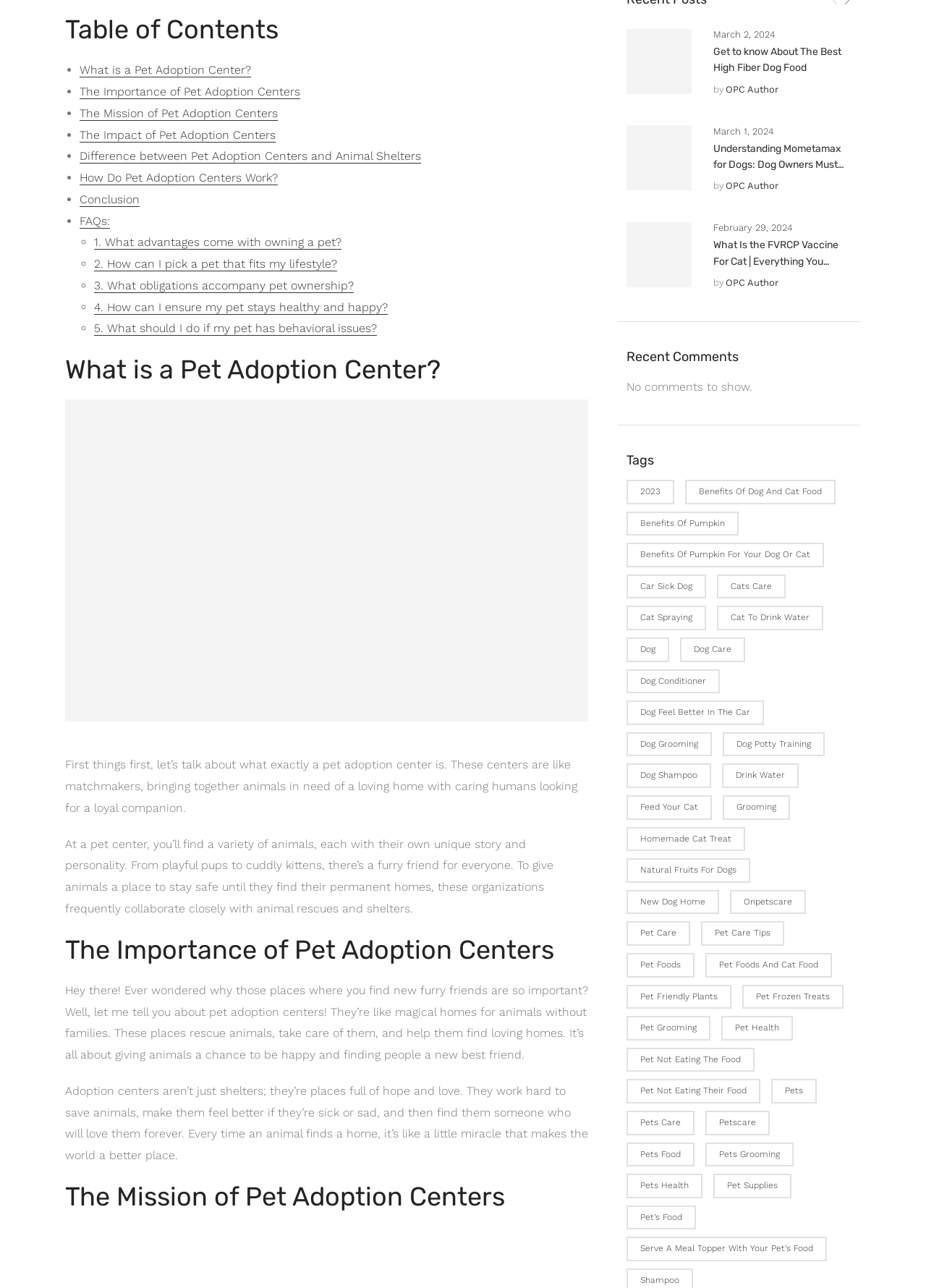Locate the bounding box coordinates of the clickable region to complete the following instruction: "explore the benefits of pumpkin for your dog or cat."

[0.676, 0.422, 0.889, 0.44]